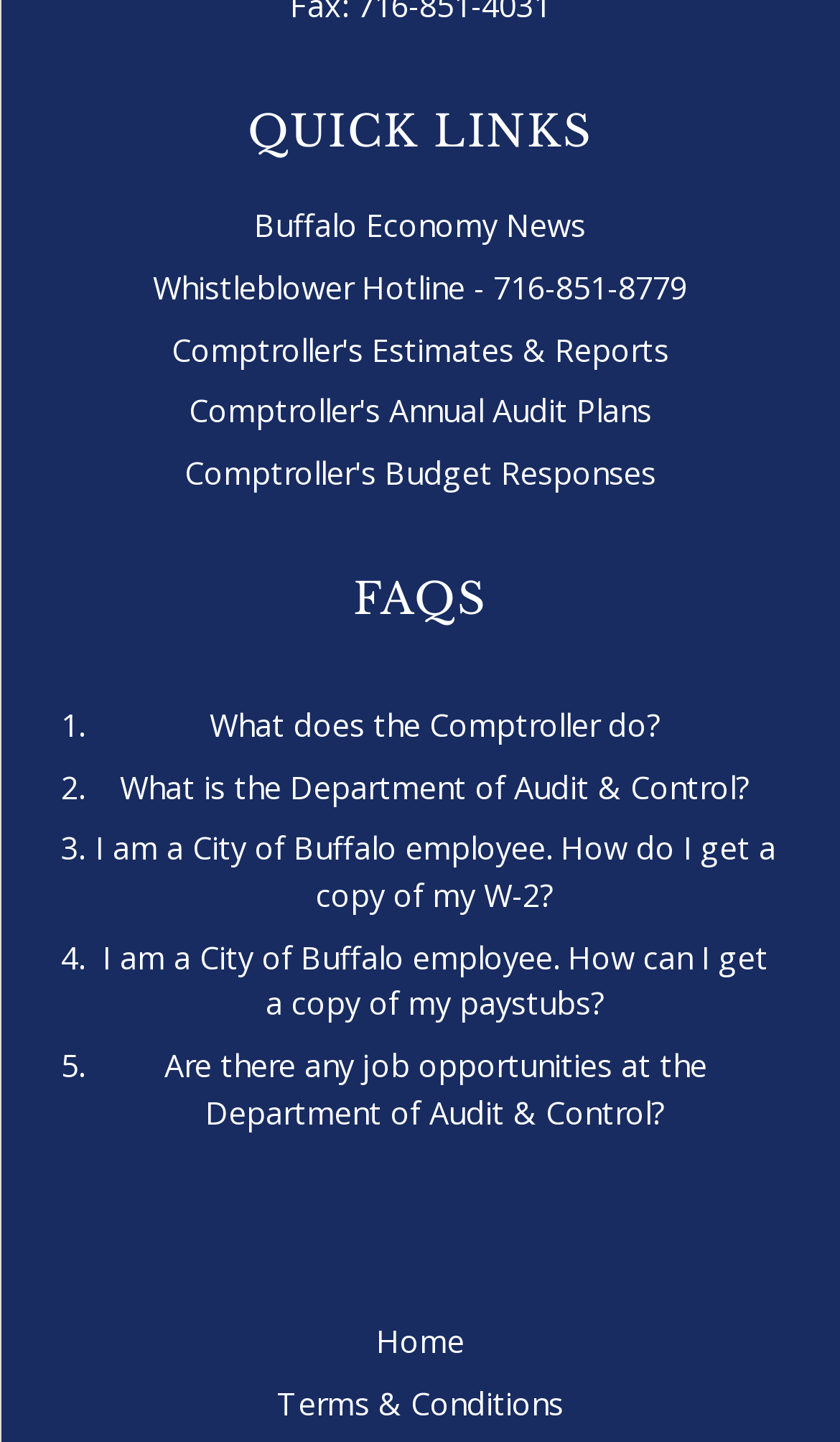Give a short answer to this question using one word or a phrase:
How can a City of Buffalo employee get a copy of their W-2?

Get a copy from the Comptroller's office